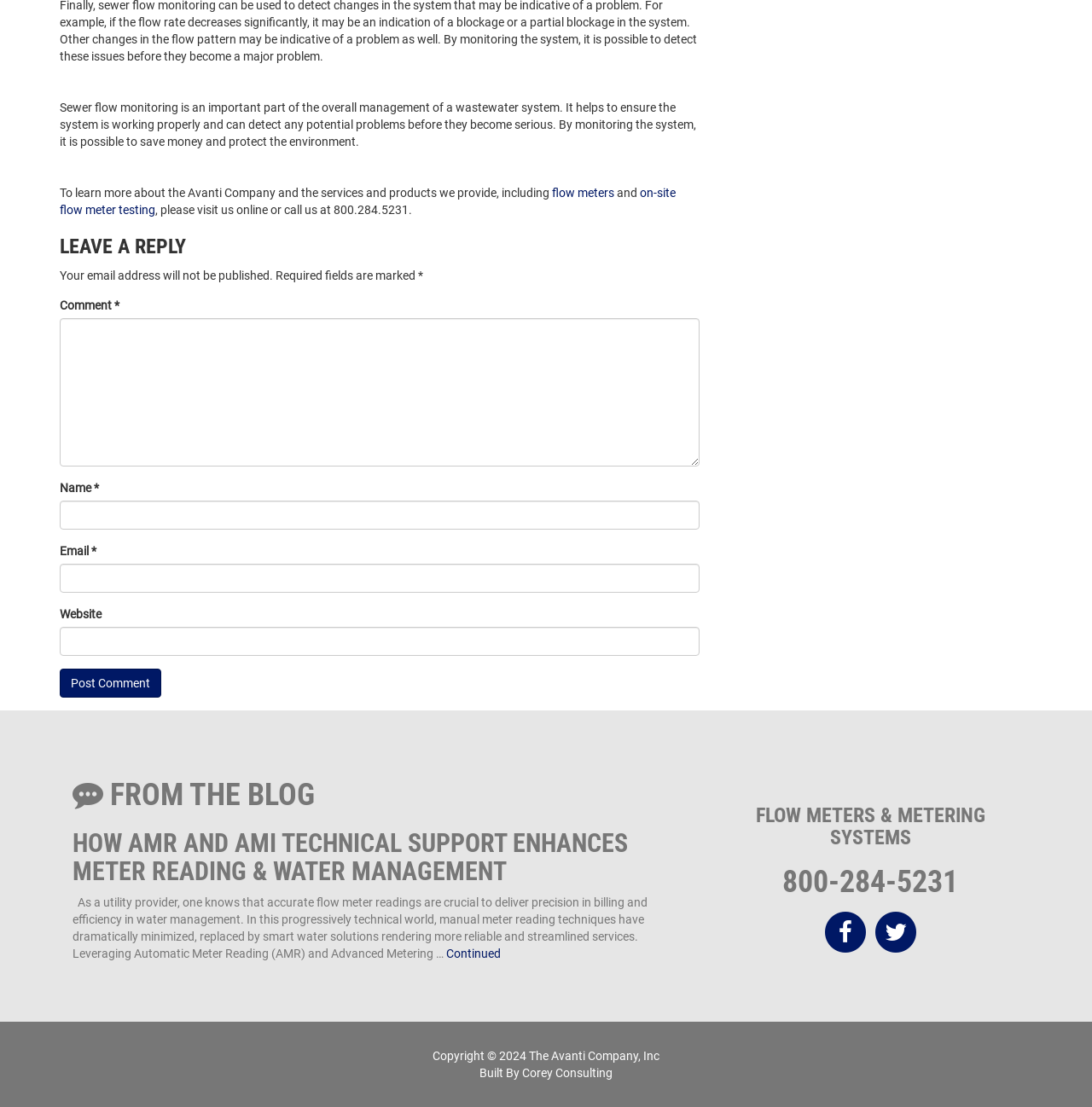Identify the coordinates of the bounding box for the element that must be clicked to accomplish the instruction: "Click the 'Post Comment' button".

[0.055, 0.604, 0.148, 0.63]